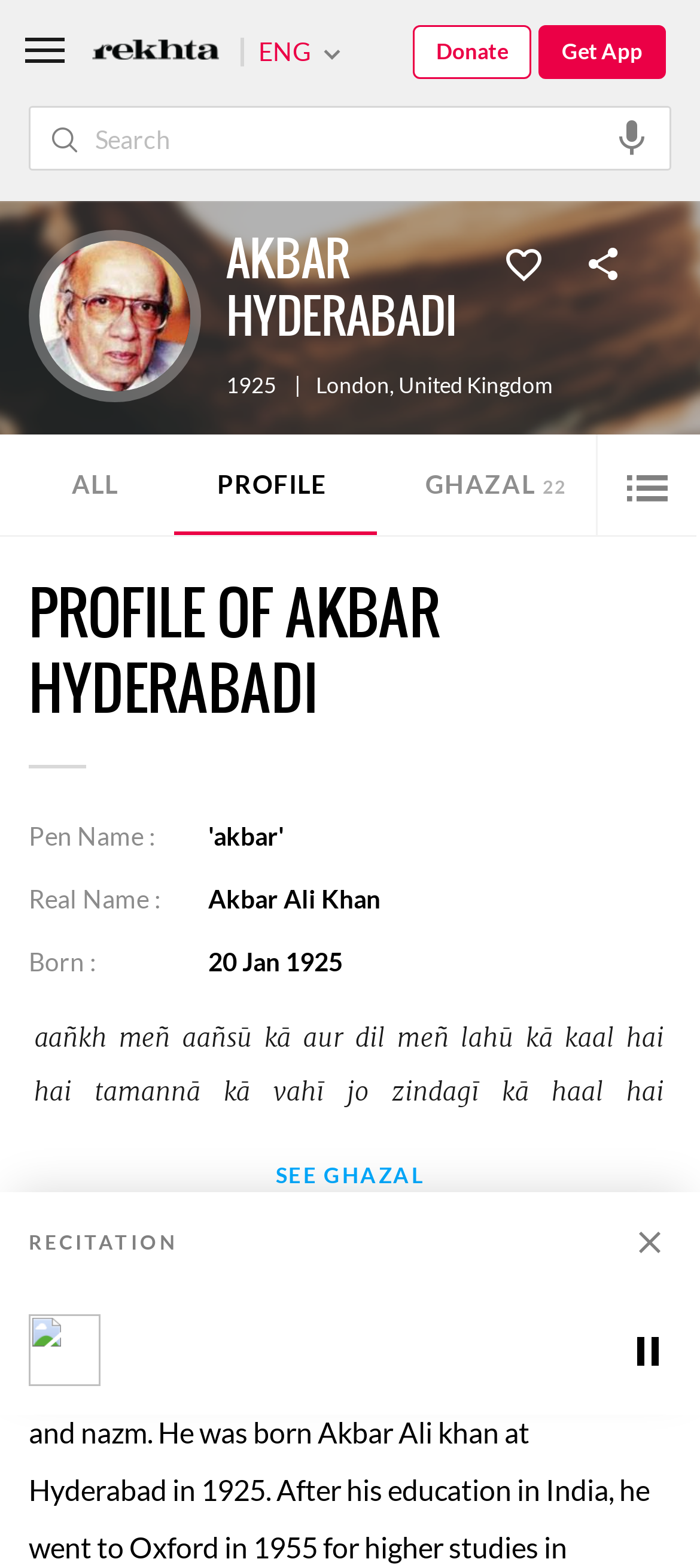What is the purpose of the 'SEE GHAZAL' button?
Using the image as a reference, answer the question with a short word or phrase.

To see ghazal